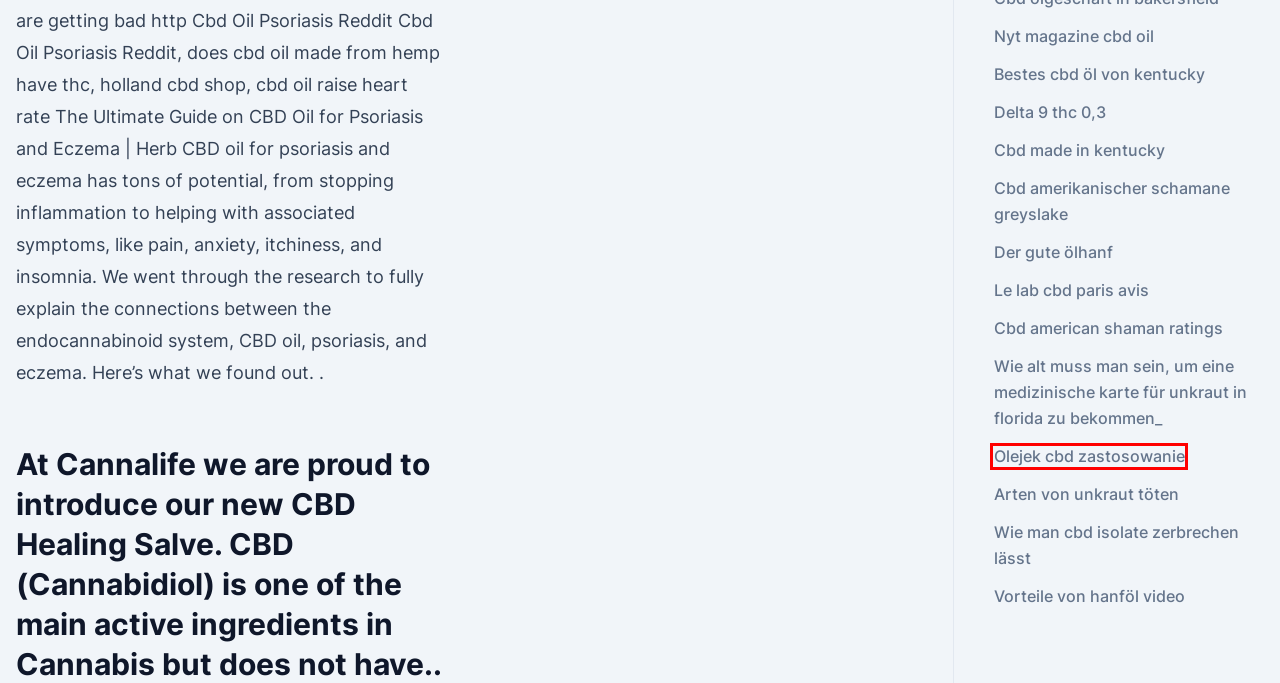You are presented with a screenshot of a webpage that includes a red bounding box around an element. Determine which webpage description best matches the page that results from clicking the element within the red bounding box. Here are the candidates:
A. Olejek cbd zastosowanie
B. Wie man cbd isolate zerbrechen lässt
C. Cbd made in kentucky
D. Le lab cbd paris avis
E. Cbd amerikanischer schamane greyslake
F. Delta 9 thc 0,3
G. Wie alt muss man sein, um eine medizinische karte für unkraut in florida zu bekommen_
H. Nyt magazine cbd oil

A